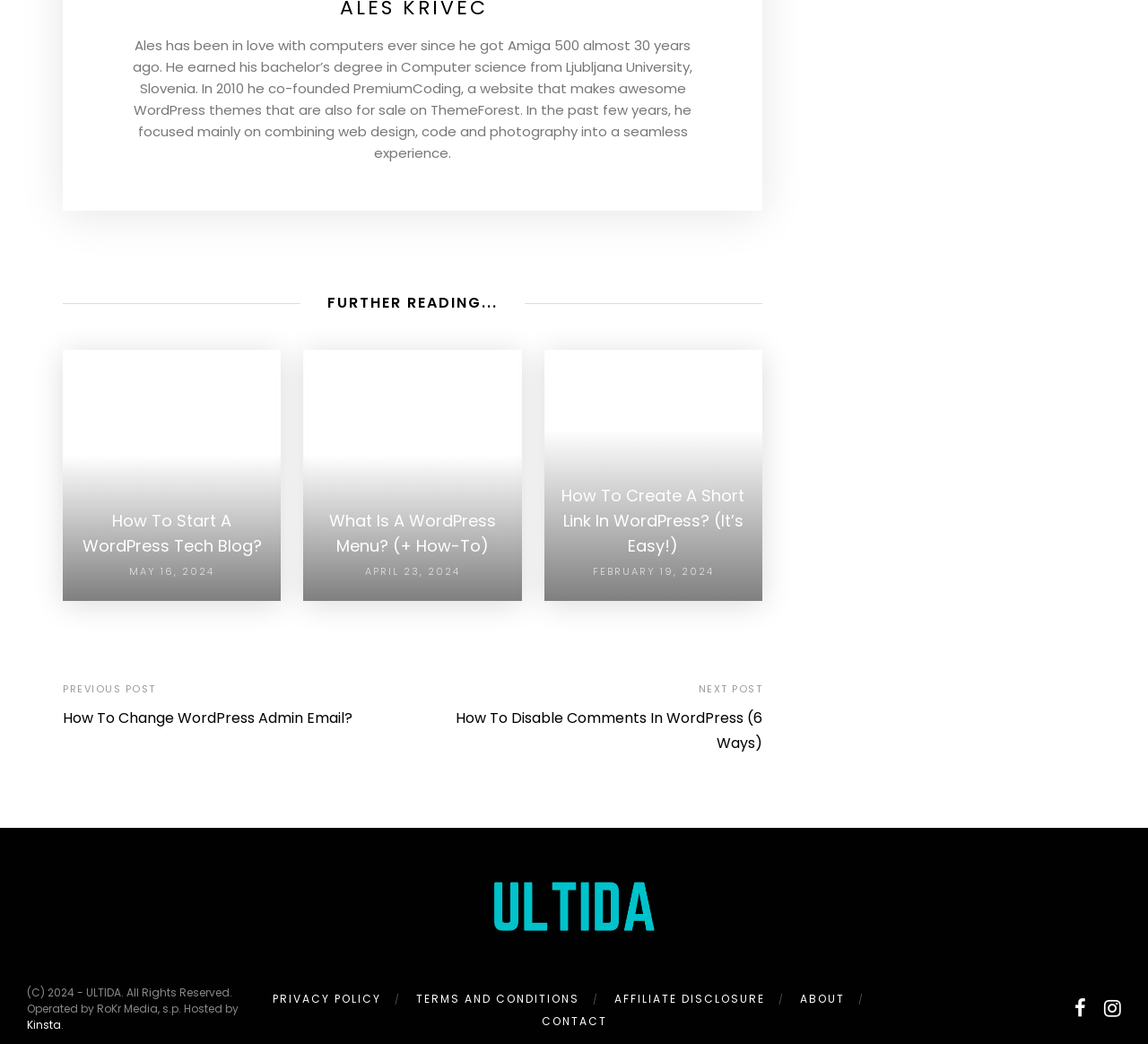Please provide a one-word or short phrase answer to the question:
What is the name of the website?

ULTIDA